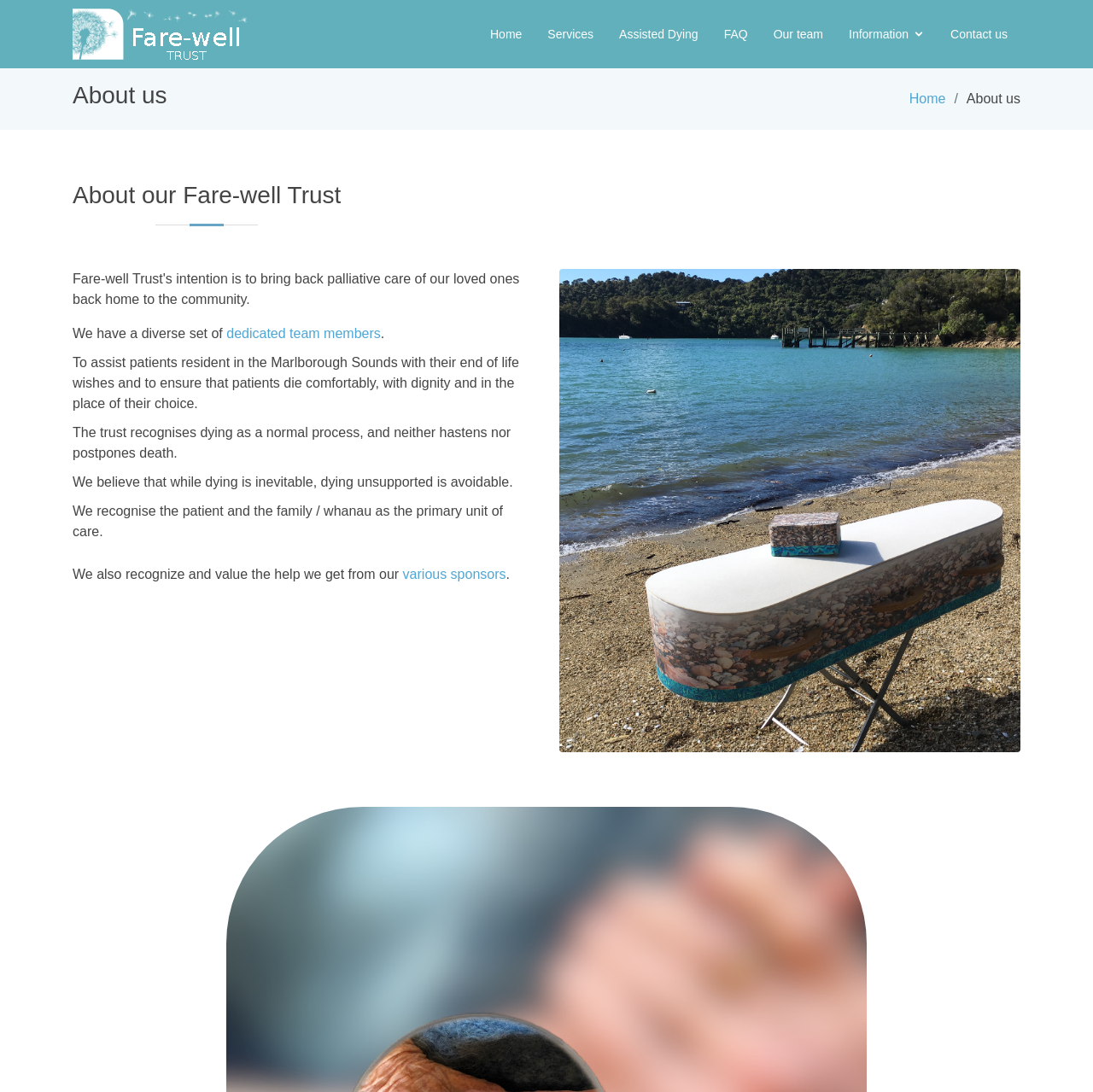Analyze the image and provide a detailed answer to the question: What is the image on the webpage?

The image on the webpage is described as 'Coffin on the beach' and is located at the bottom right corner of the webpage, with bounding box coordinates [0.512, 0.246, 0.934, 0.689]. This image is likely related to the trust's purpose of assisting patients with end of life care.